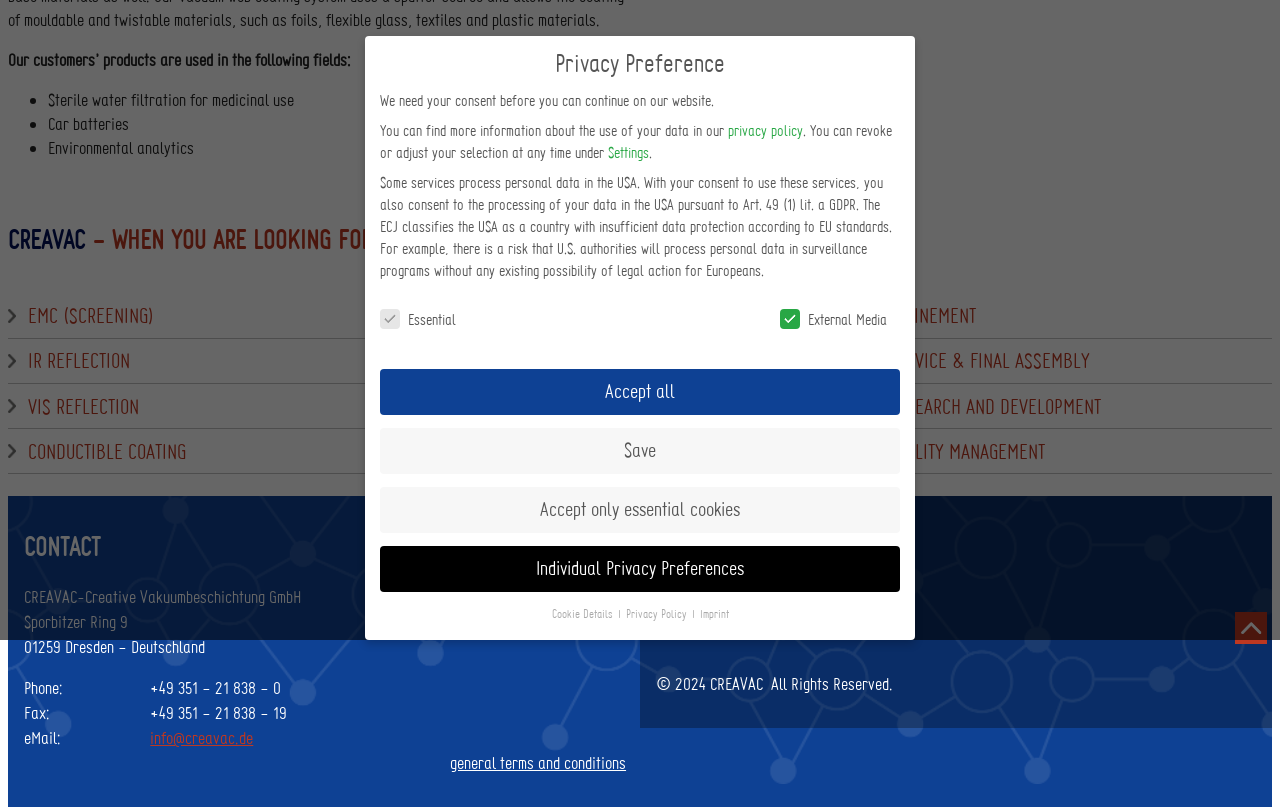Using the given description, provide the bounding box coordinates formatted as (top-left x, top-left y, bottom-right x, bottom-right y), with all values being floating point numbers between 0 and 1. Description: Chrome Replacement

[0.358, 0.377, 0.658, 0.407]